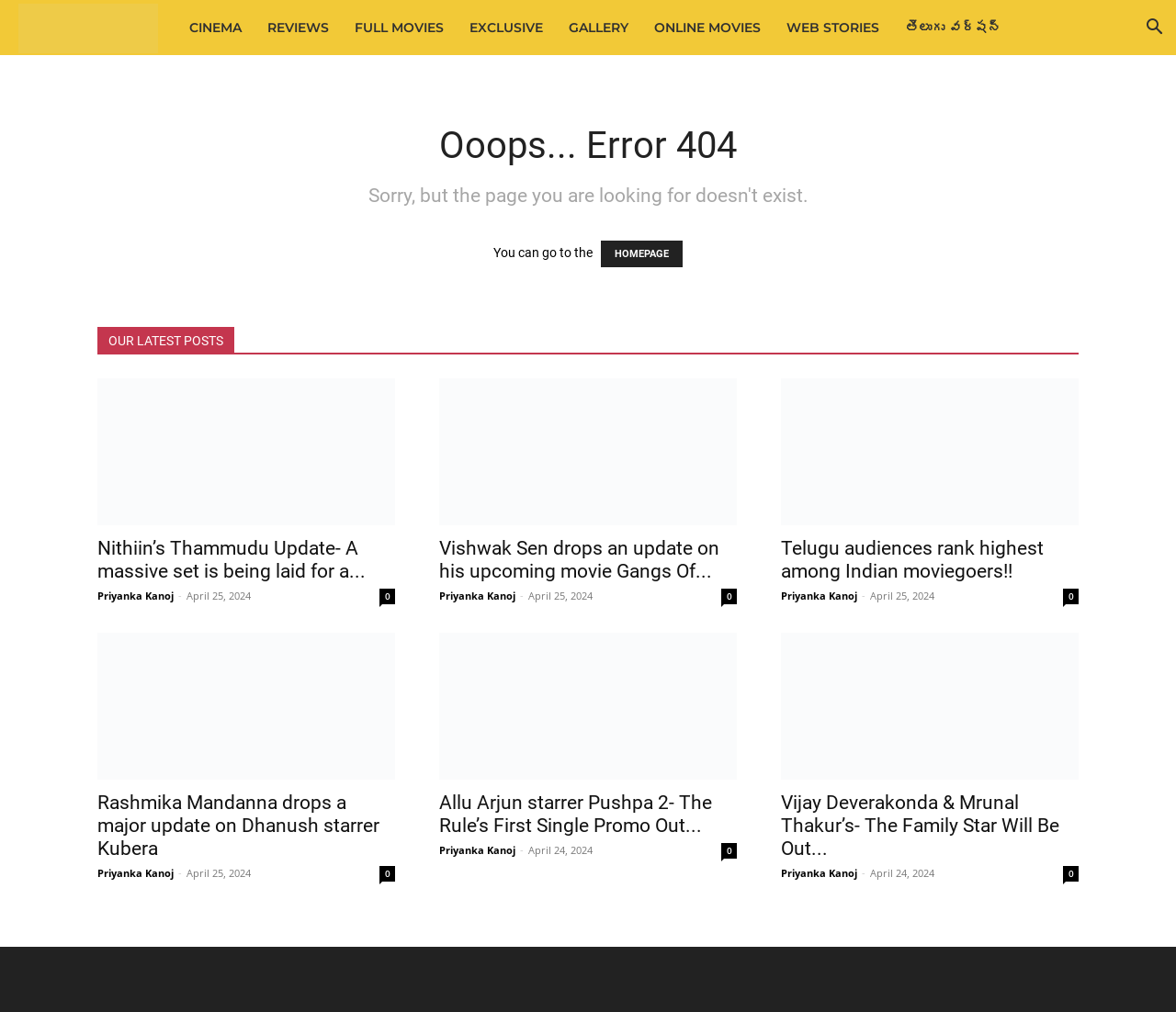Please specify the bounding box coordinates of the area that should be clicked to accomplish the following instruction: "Click on the link to read about Rashmika Mandanna drops a major update on Dhanush starrer Kubera". The coordinates should consist of four float numbers between 0 and 1, i.e., [left, top, right, bottom].

[0.083, 0.625, 0.336, 0.77]